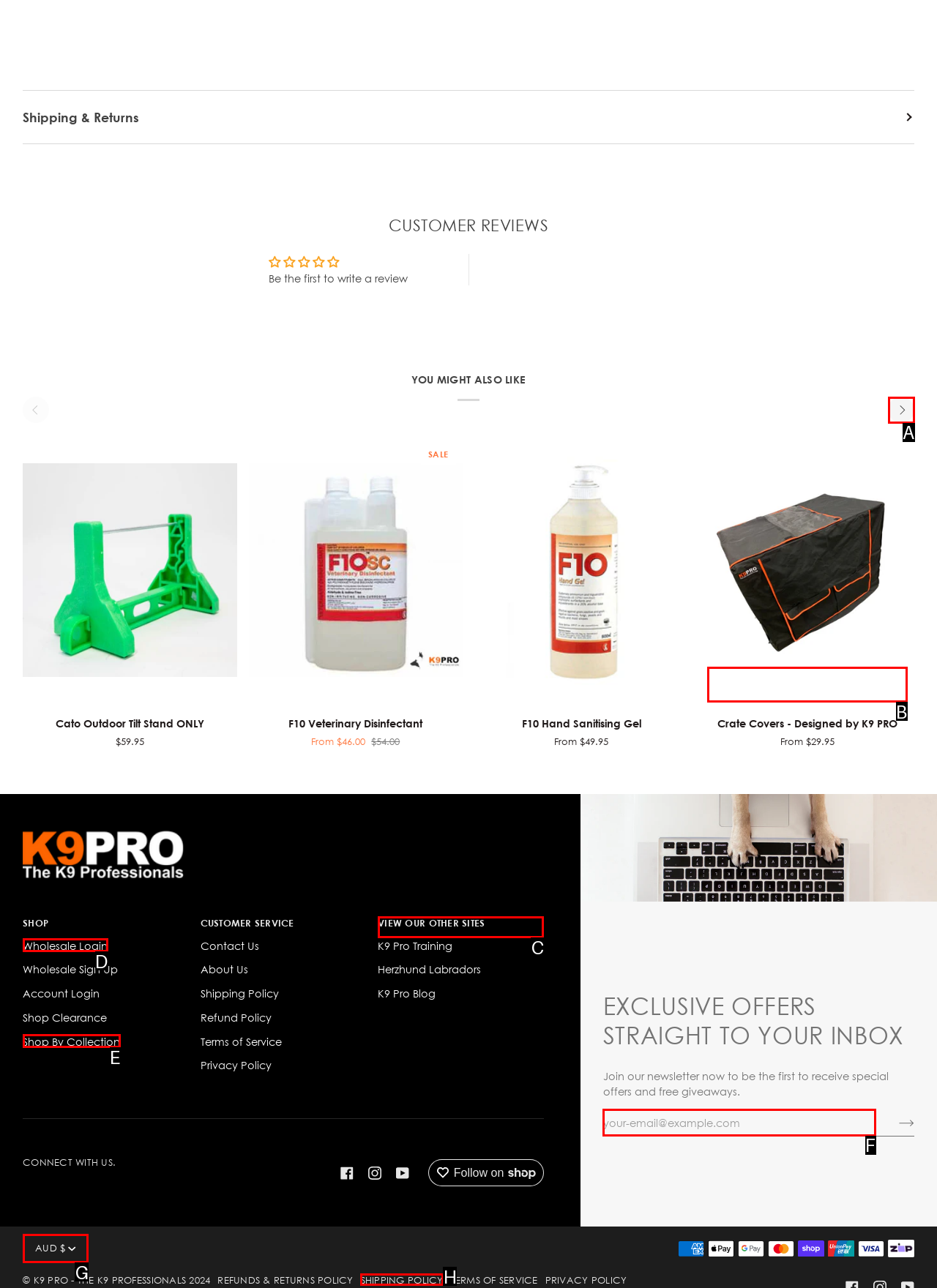Choose the option that aligns with the description: alt="Cubing China 10th Anniversary"
Respond with the letter of the chosen option directly.

None